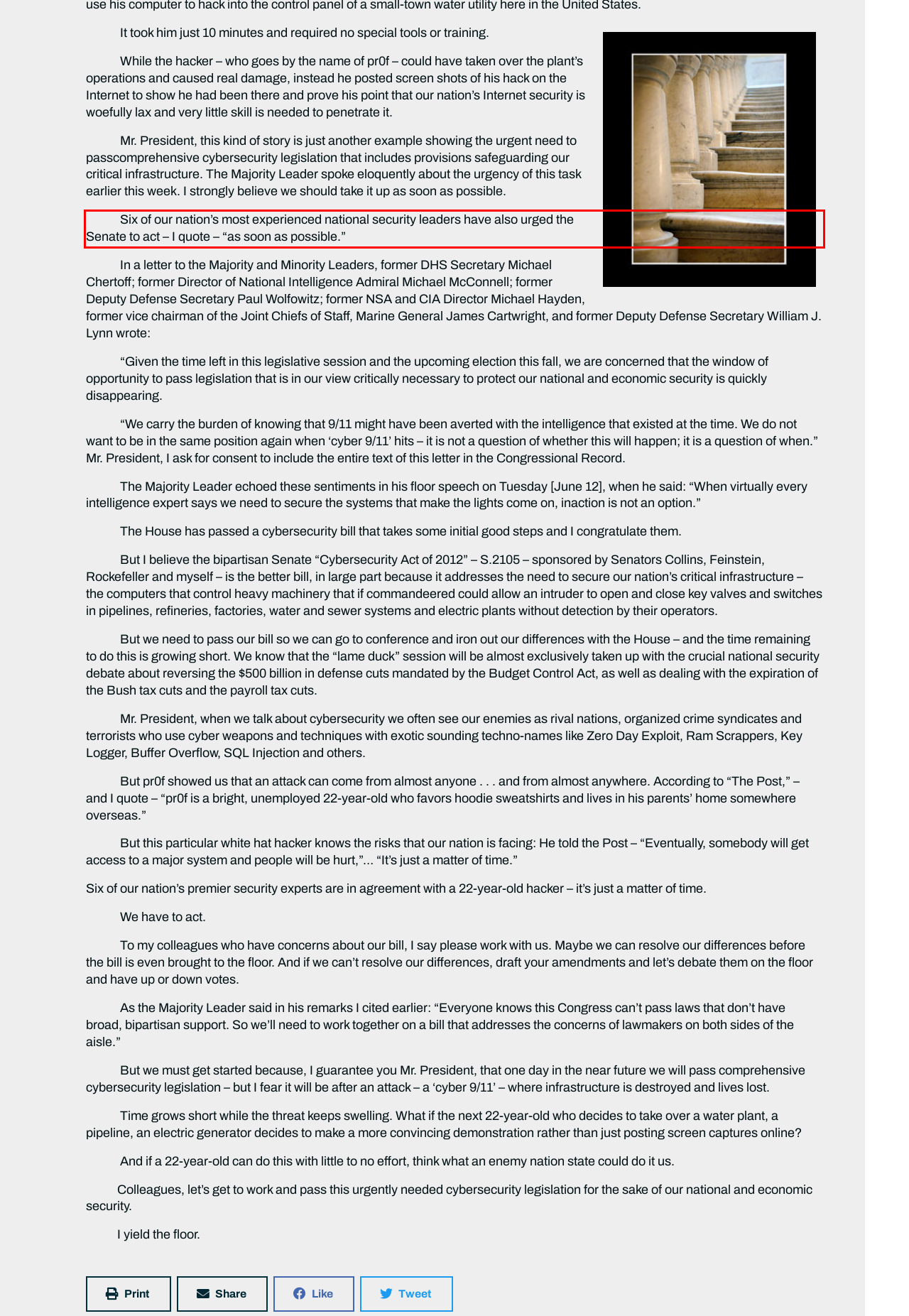From the screenshot of the webpage, locate the red bounding box and extract the text contained within that area.

Six of our nation’s most experienced national security leaders have also urged the Senate to act – I quote – “as soon as possible.”